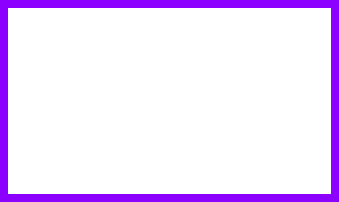Use a single word or phrase to answer the question:
In which state are the rehab centers located?

Missouri